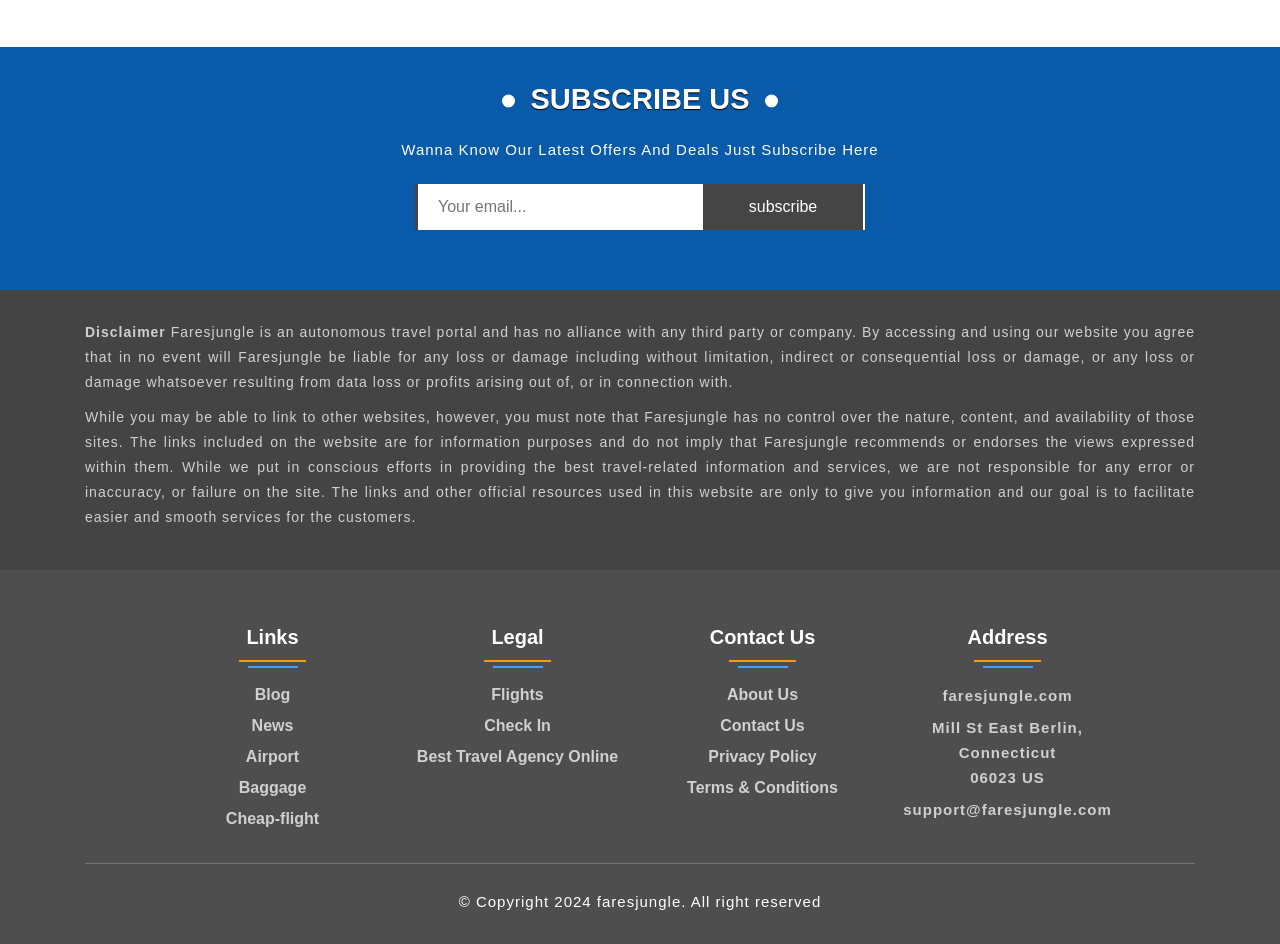Please respond to the question with a concise word or phrase:
What is the disclaimer about?

Liability and third-party sites